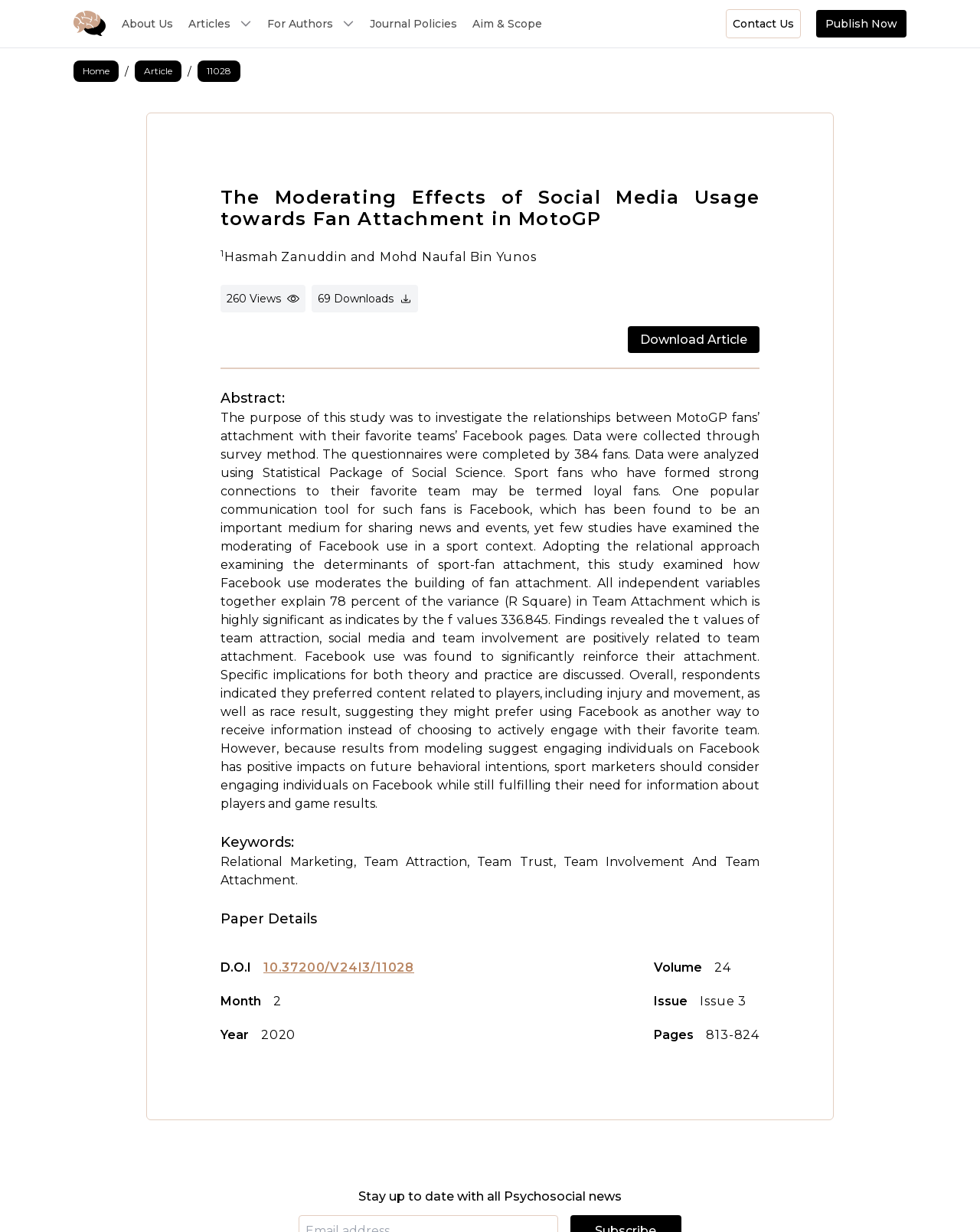Please find the bounding box coordinates of the element that needs to be clicked to perform the following instruction: "Click the 'Article' link". The bounding box coordinates should be four float numbers between 0 and 1, represented as [left, top, right, bottom].

[0.138, 0.049, 0.185, 0.067]